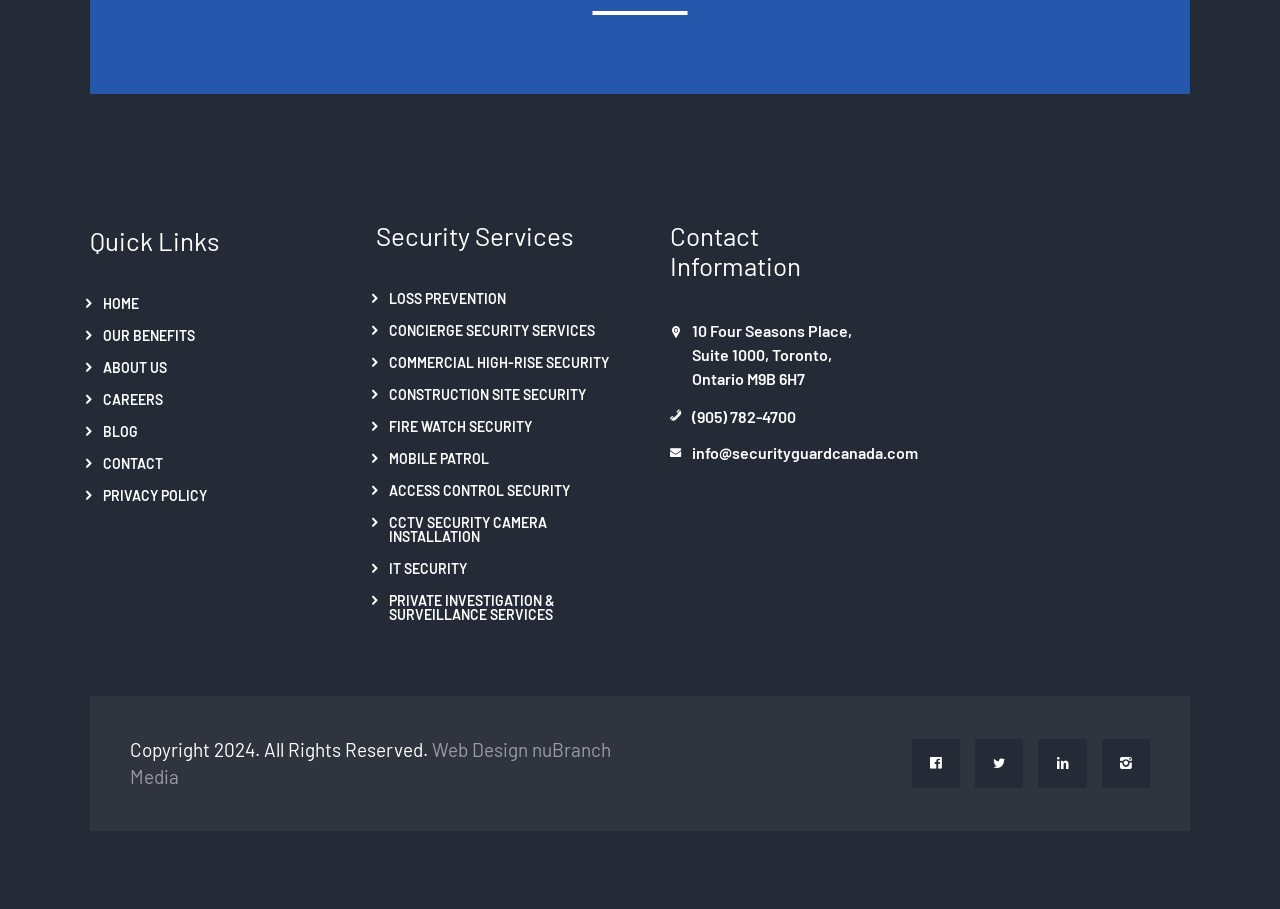Pinpoint the bounding box coordinates of the clickable element to carry out the following instruction: "Learn about LOSS PREVENTION security services."

[0.304, 0.318, 0.395, 0.337]